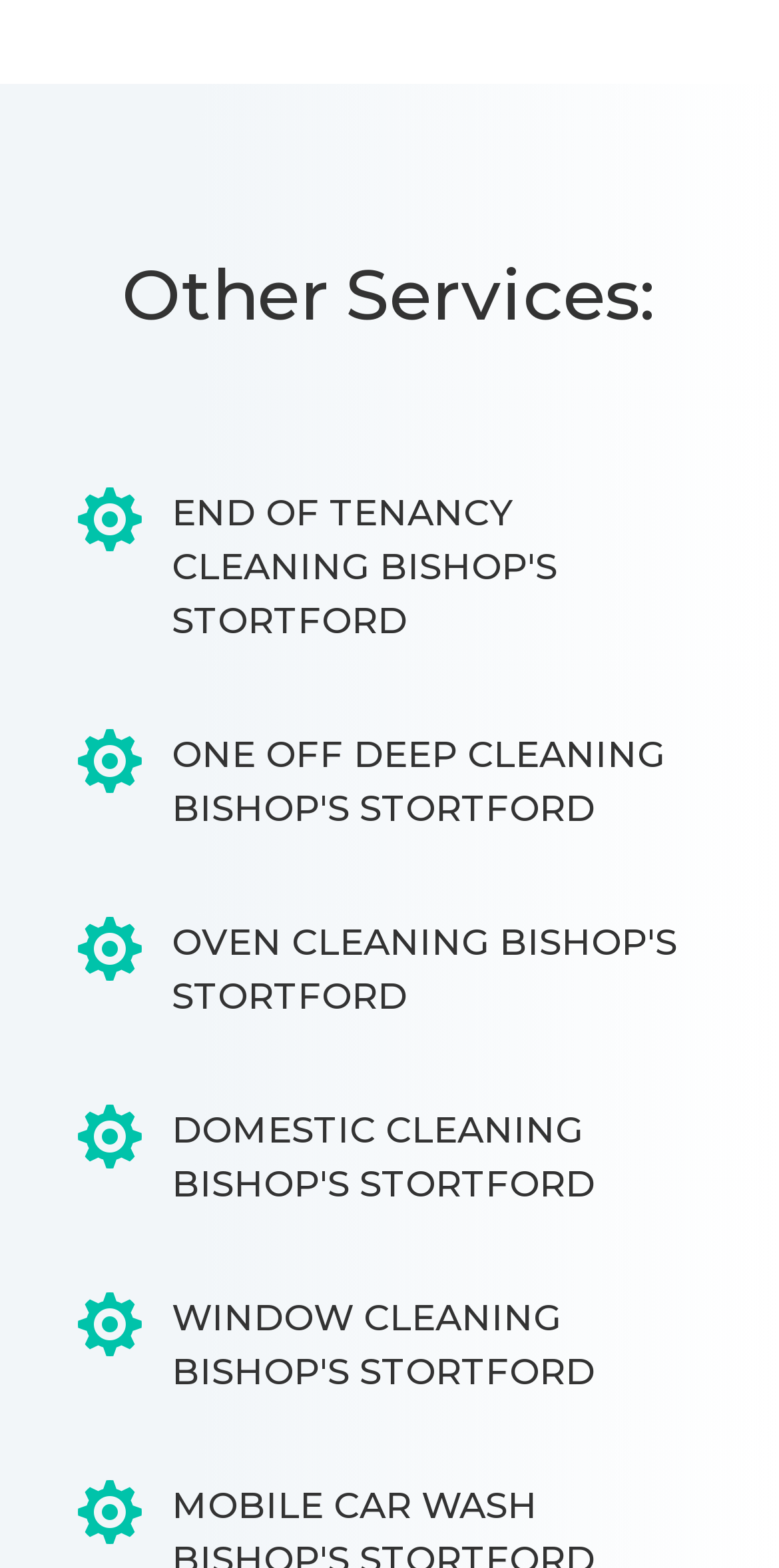Find the bounding box coordinates corresponding to the UI element with the description: "". The coordinates should be formatted as [left, top, right, bottom], with values as floats between 0 and 1.

[0.1, 0.825, 0.182, 0.865]